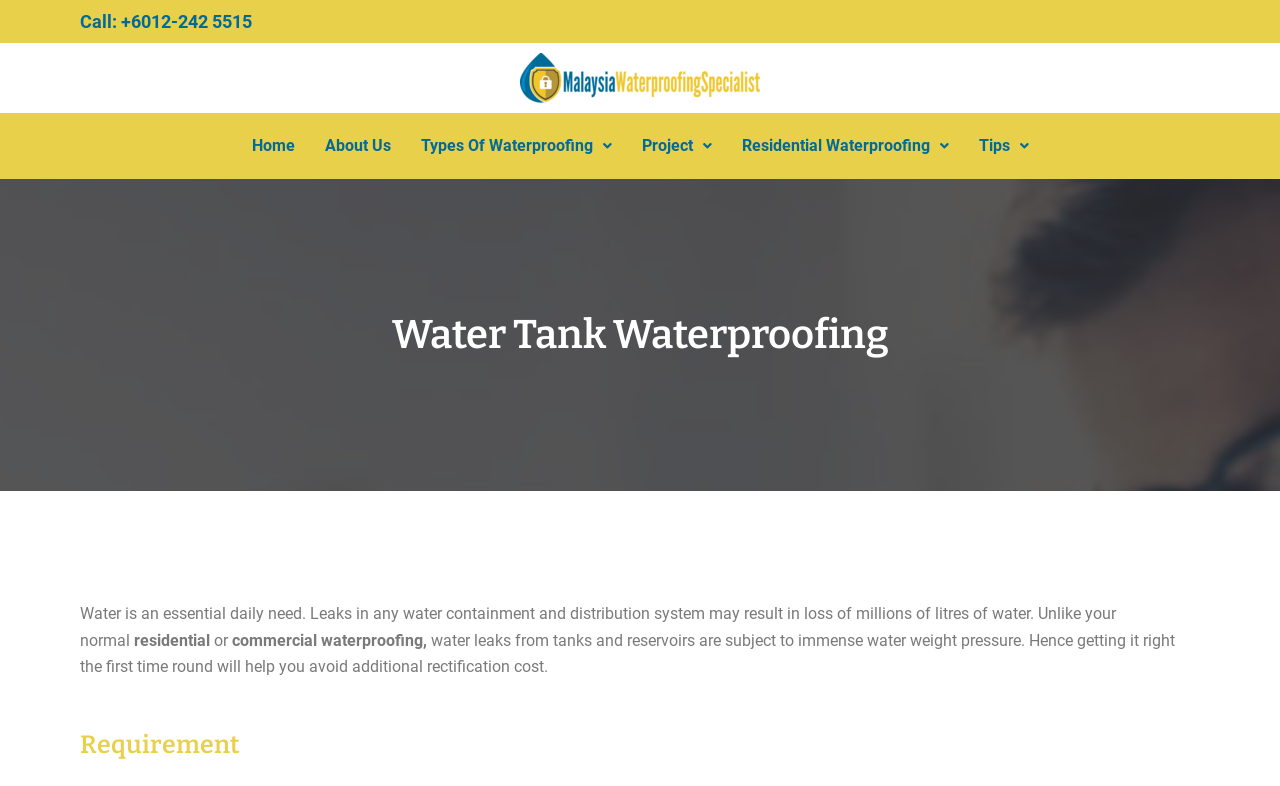What type of waterproofing is mentioned on the webpage?
Based on the image, please offer an in-depth response to the question.

The webpage mentions residential waterproofing as one of the types of waterproofing, along with commercial waterproofing.